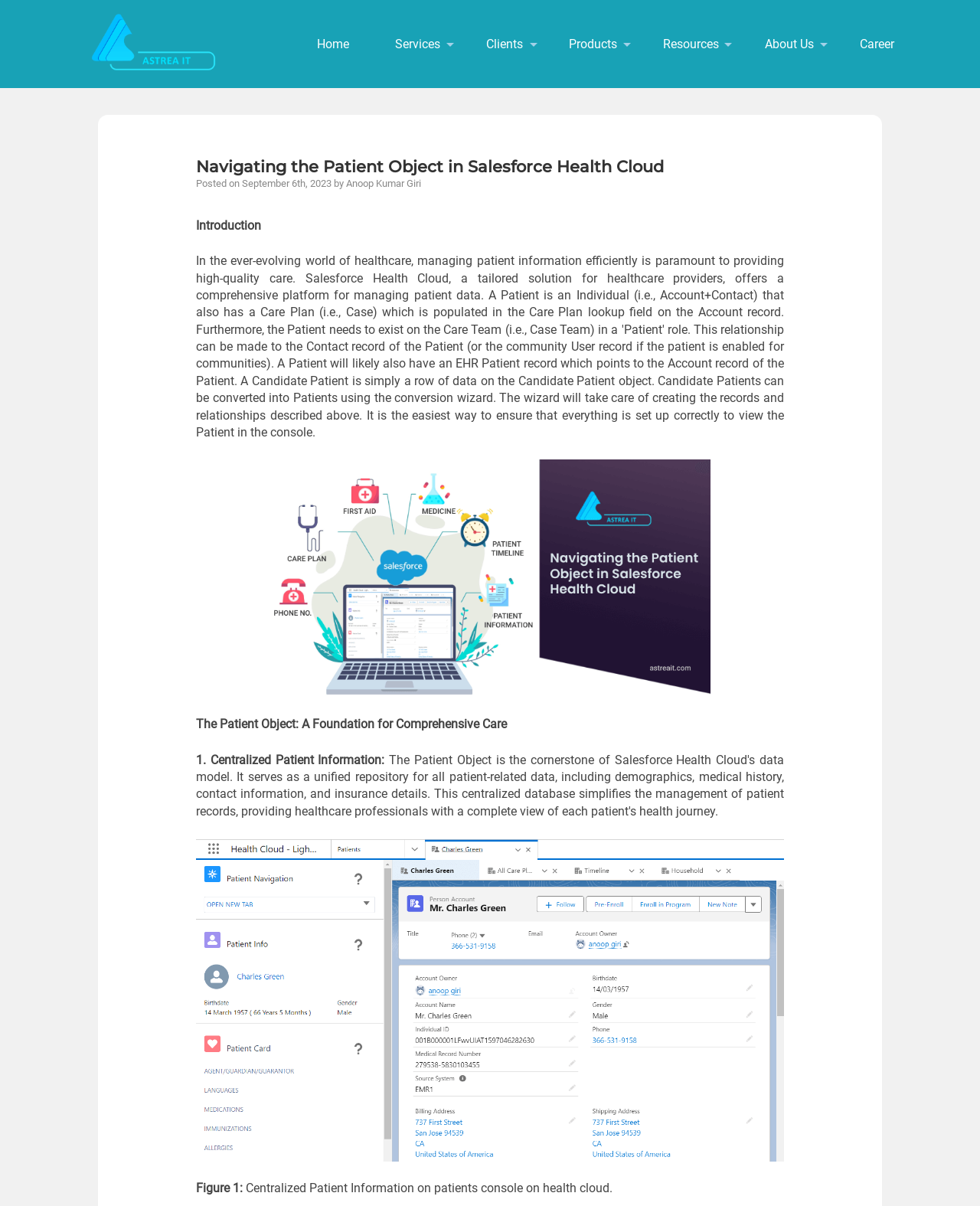Please give a one-word or short phrase response to the following question: 
How many menu items are there in the top navigation bar?

6